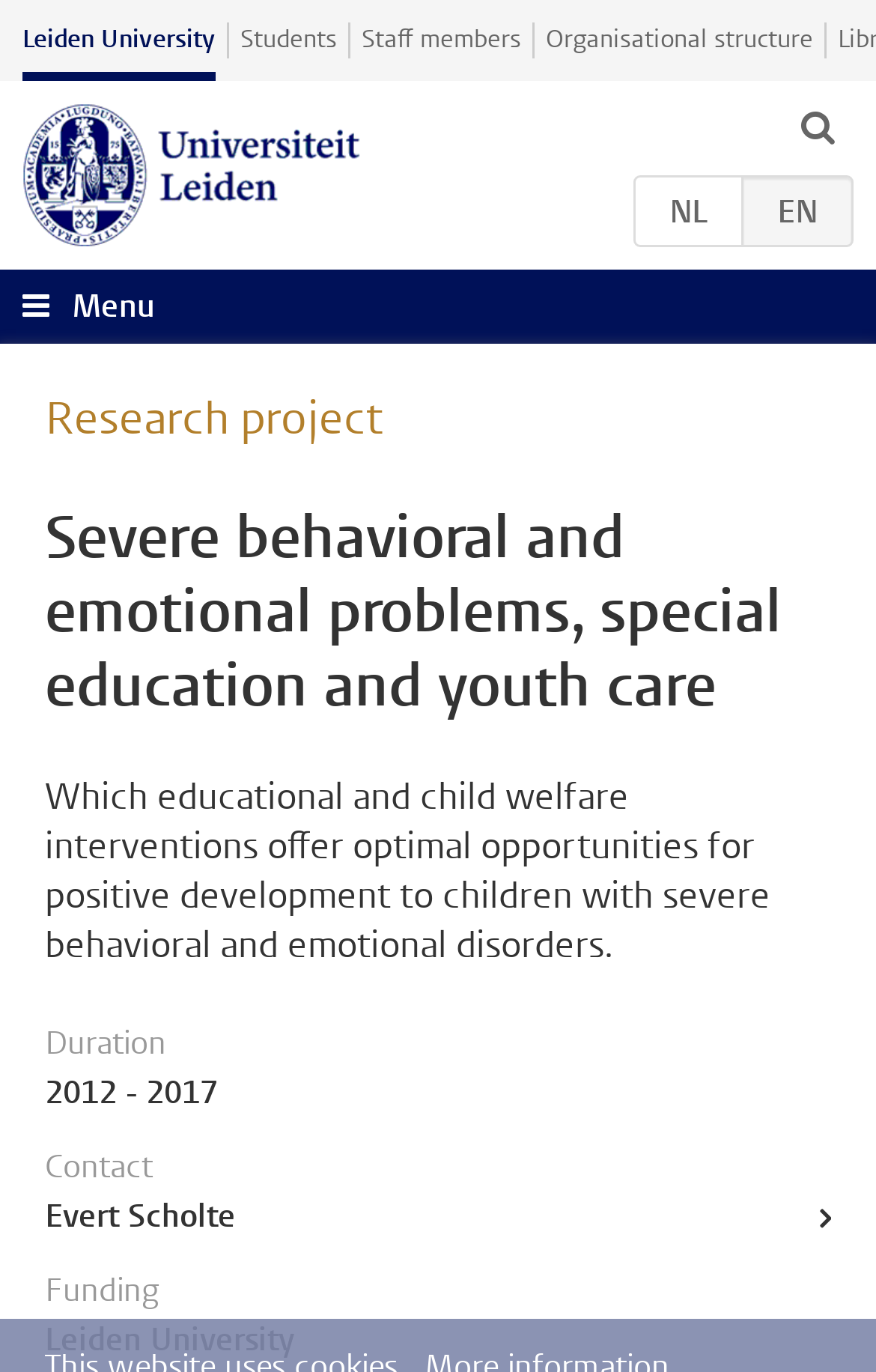What is the topic of the research project?
Answer the question in as much detail as possible.

I found the answer by looking at the main content area of the webpage, where I saw a heading element with the text 'Severe behavioral and emotional problems, special education and youth care'. This is likely the topic of the research project, which is also described in more detail below.